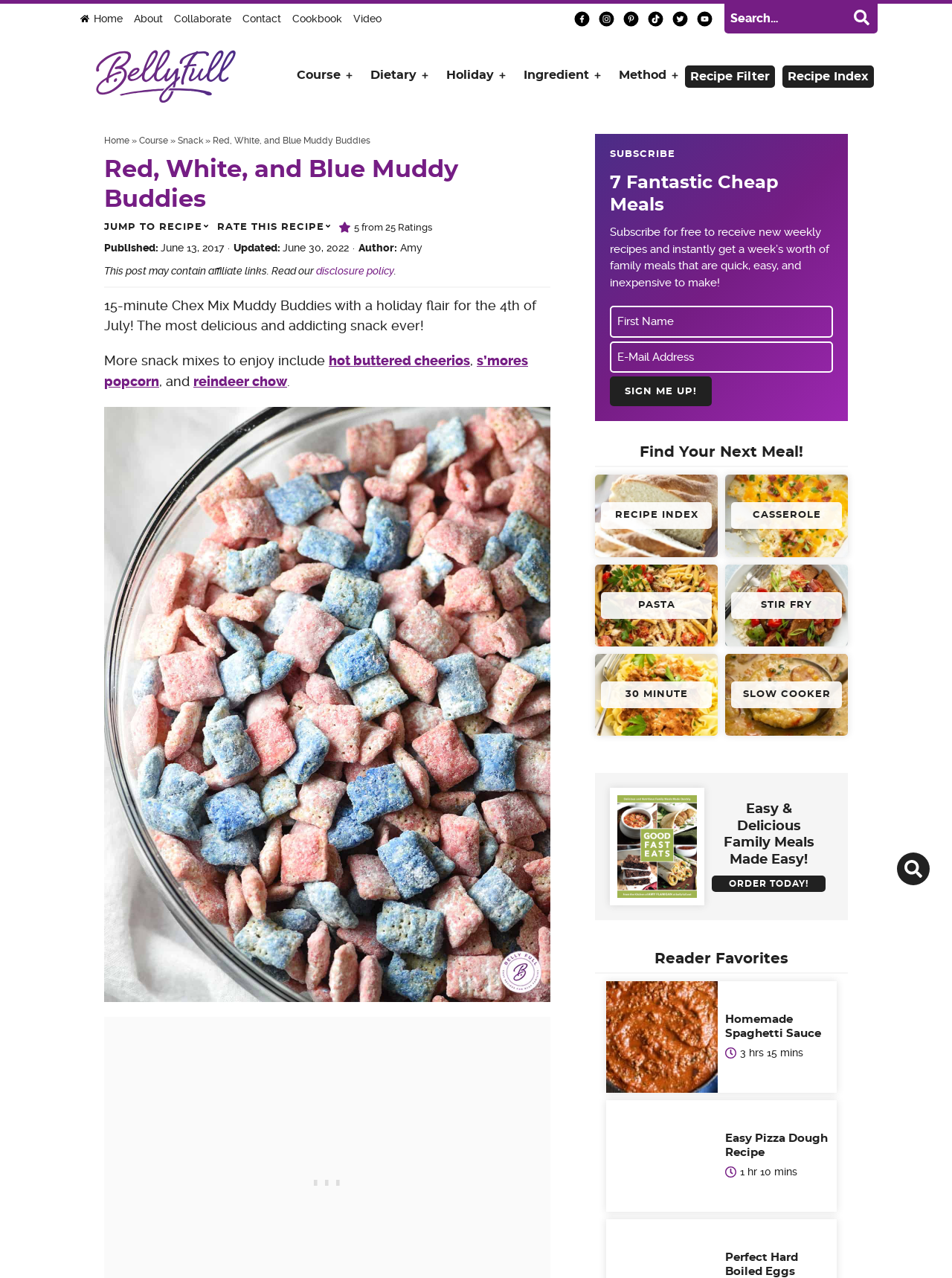Determine the bounding box coordinates of the clickable region to follow the instruction: "Click on the Facebook link".

[0.598, 0.006, 0.624, 0.023]